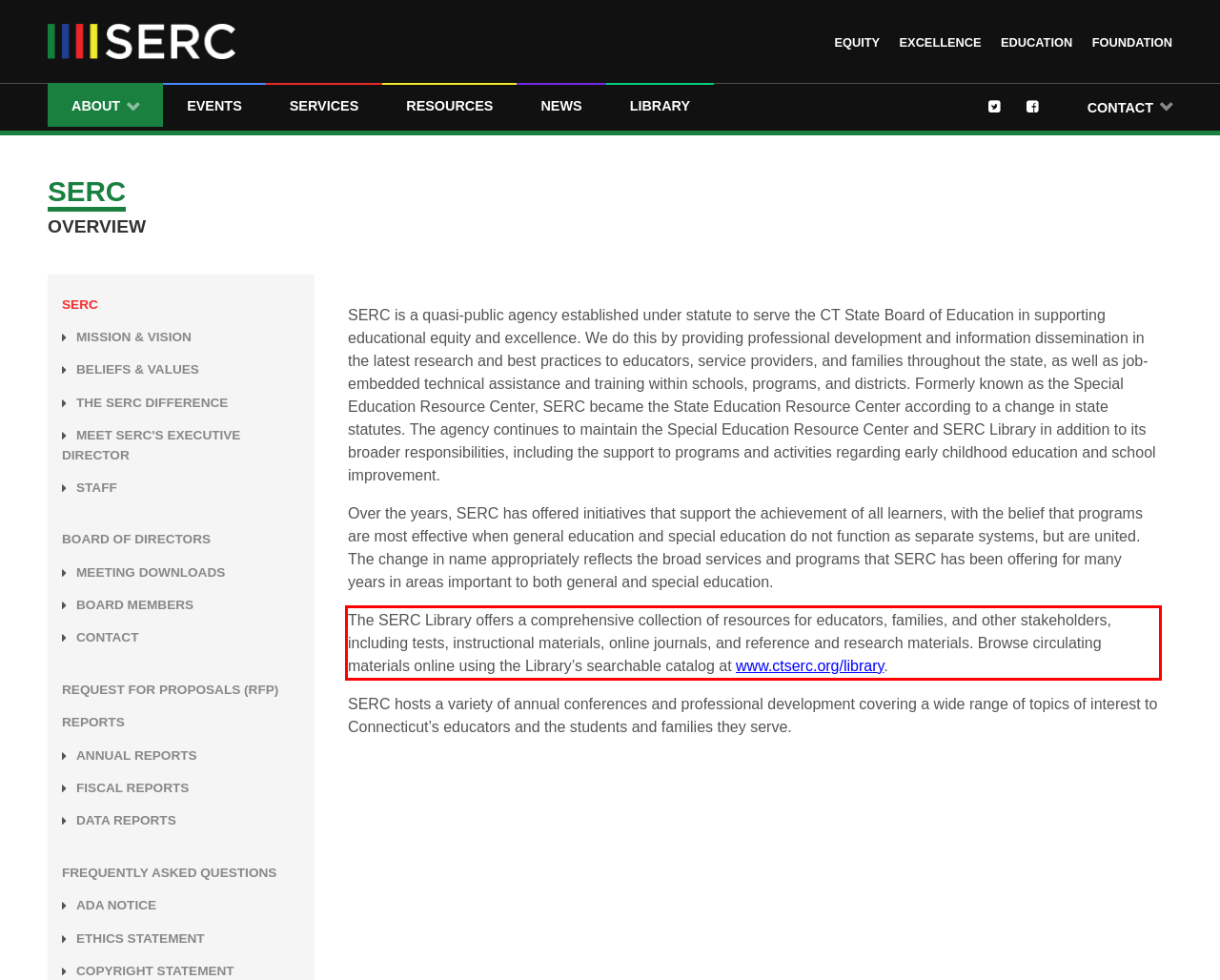Analyze the screenshot of a webpage where a red rectangle is bounding a UI element. Extract and generate the text content within this red bounding box.

The SERC Library offers a comprehensive collection of resources for educators, families, and other stakeholders, including tests, instructional materials, online journals, and reference and research materials. Browse circulating materials online using the Library’s searchable catalog at www.ctserc.org/library.